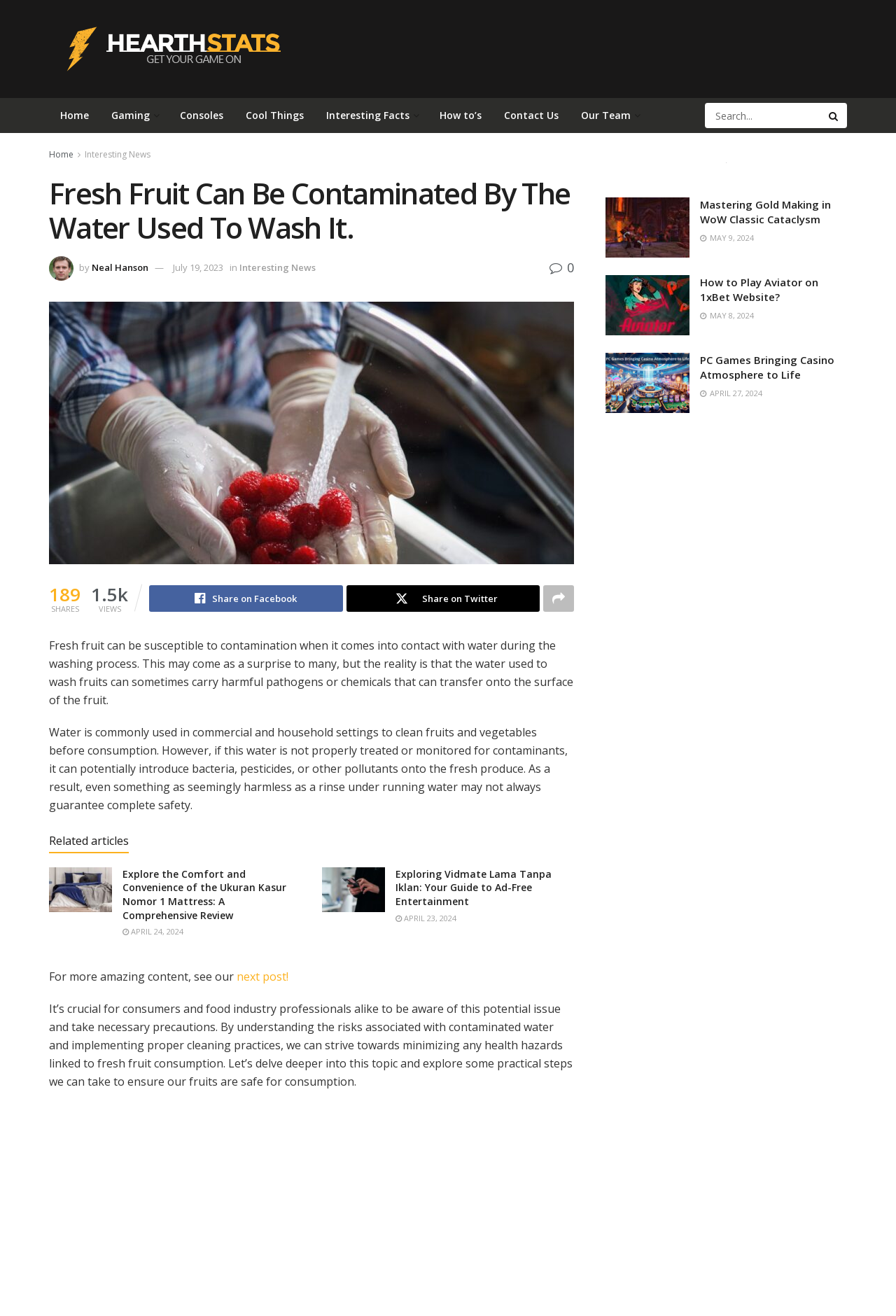Could you highlight the region that needs to be clicked to execute the instruction: "Search for something"?

[0.787, 0.078, 0.945, 0.097]